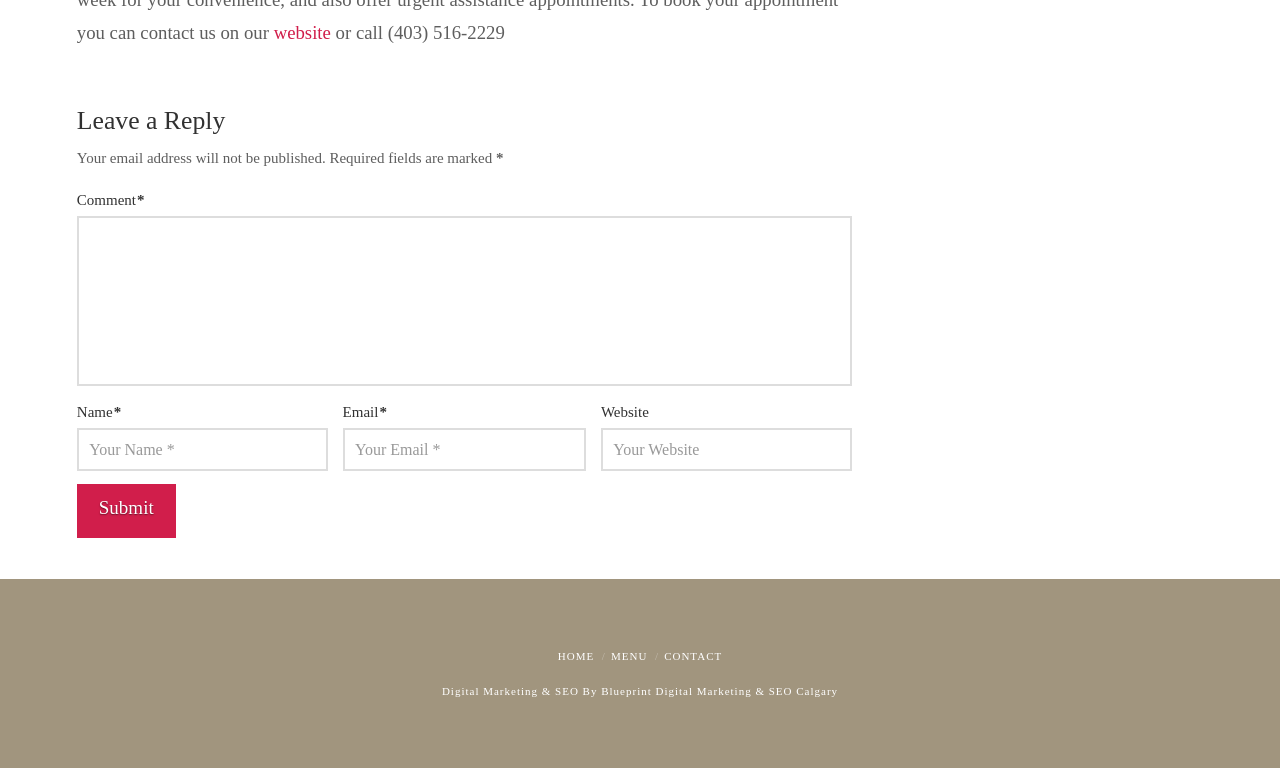What is the link at the top right corner?
Look at the image and provide a detailed response to the question.

The link at the top right corner has the text 'website' and is likely a link to the website's homepage or main page.